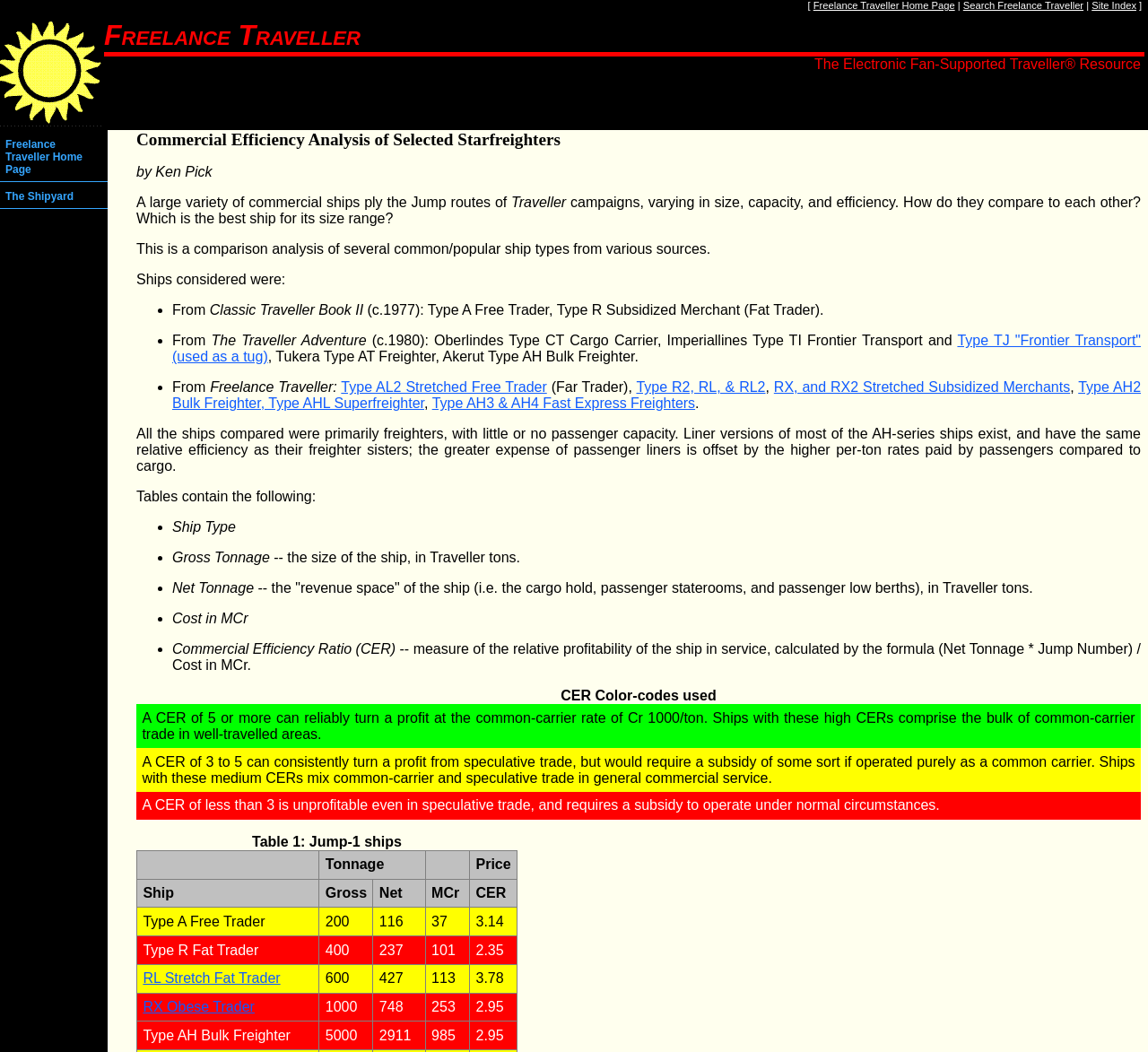Produce a meticulous description of the webpage.

The webpage is about a commercial efficiency analysis of selected starfreighters in the context of the Traveller campaign. At the top, there is a navigation bar with links to the Freelance Traveller Home Page, Search Freelance Traveller, and Site Index. Below the navigation bar, there is a header section with the title "The Electronic Fan-Supported Traveller" and a resource link.

The main content of the page is divided into sections. The first section introduces the topic, explaining that various commercial ships are compared in terms of their size, capacity, and efficiency. The text mentions that the analysis focuses on freighters with little or no passenger capacity.

The next section lists the ships considered in the analysis, including the Type A Free Trader, Type R Subsidized Merchant, and others. Each ship type is listed with its source, such as Classic Traveller Book II or Freelance Traveller.

Following the list of ships, there is a section explaining the tables that will be presented, which contain information such as ship type, gross tonnage, net tonnage, cost in MCr, and commercial efficiency ratio (CER). The CER is a measure of a ship's relative profitability, calculated by a specific formula.

The page then presents a table explaining the CER color-codes used, which indicate the profitability of a ship. The table has three rows, each describing a different CER range and its implications for the ship's operation.

Finally, there is a large table that presents the analysis results, with columns for ship type, gross tonnage, net tonnage, cost in MCr, and CER. The table has multiple rows, each representing a different ship type, with its corresponding data.